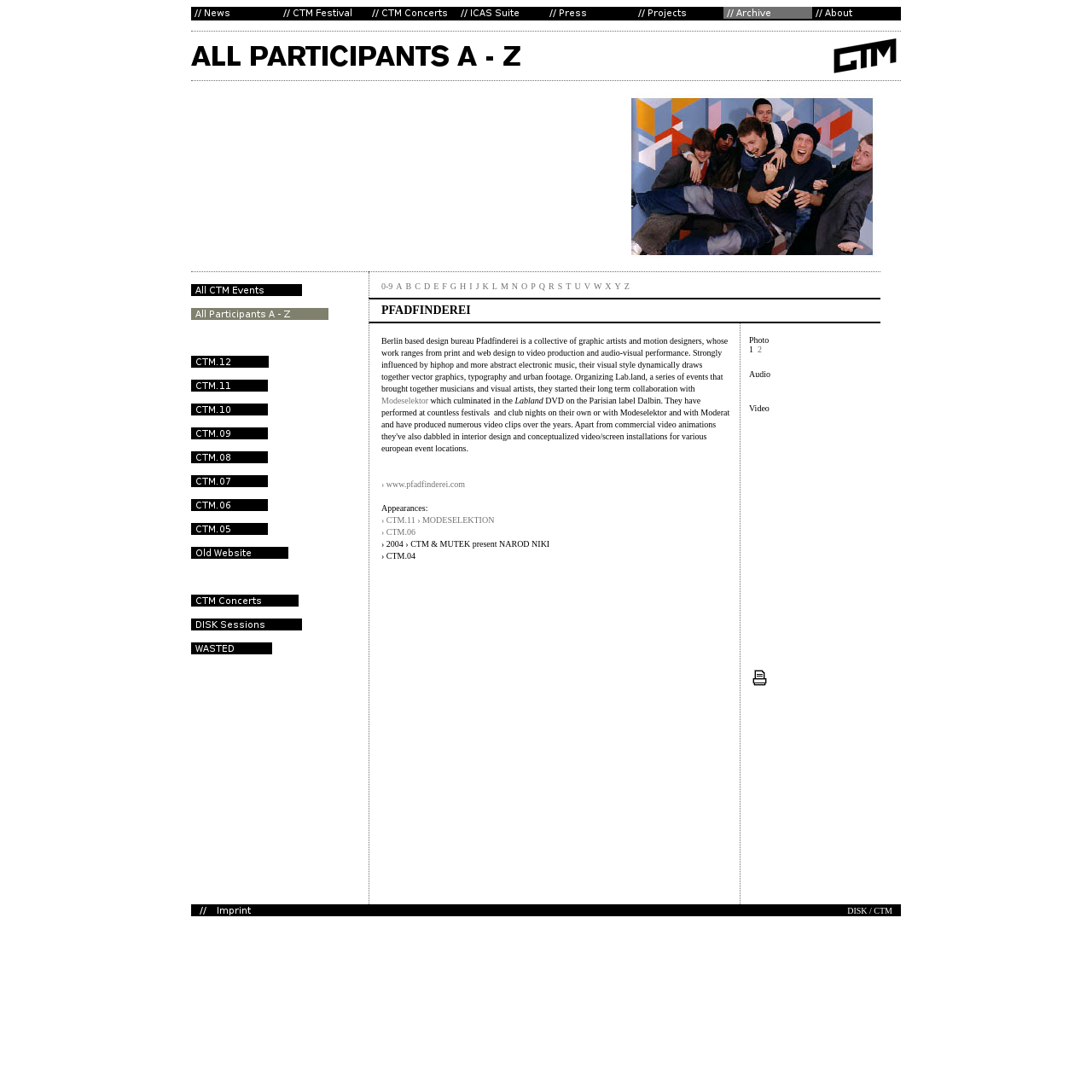Mark the bounding box of the element that matches the following description: "alt="All CTM Events" name="img1754_71d0_0"".

[0.175, 0.264, 0.277, 0.273]